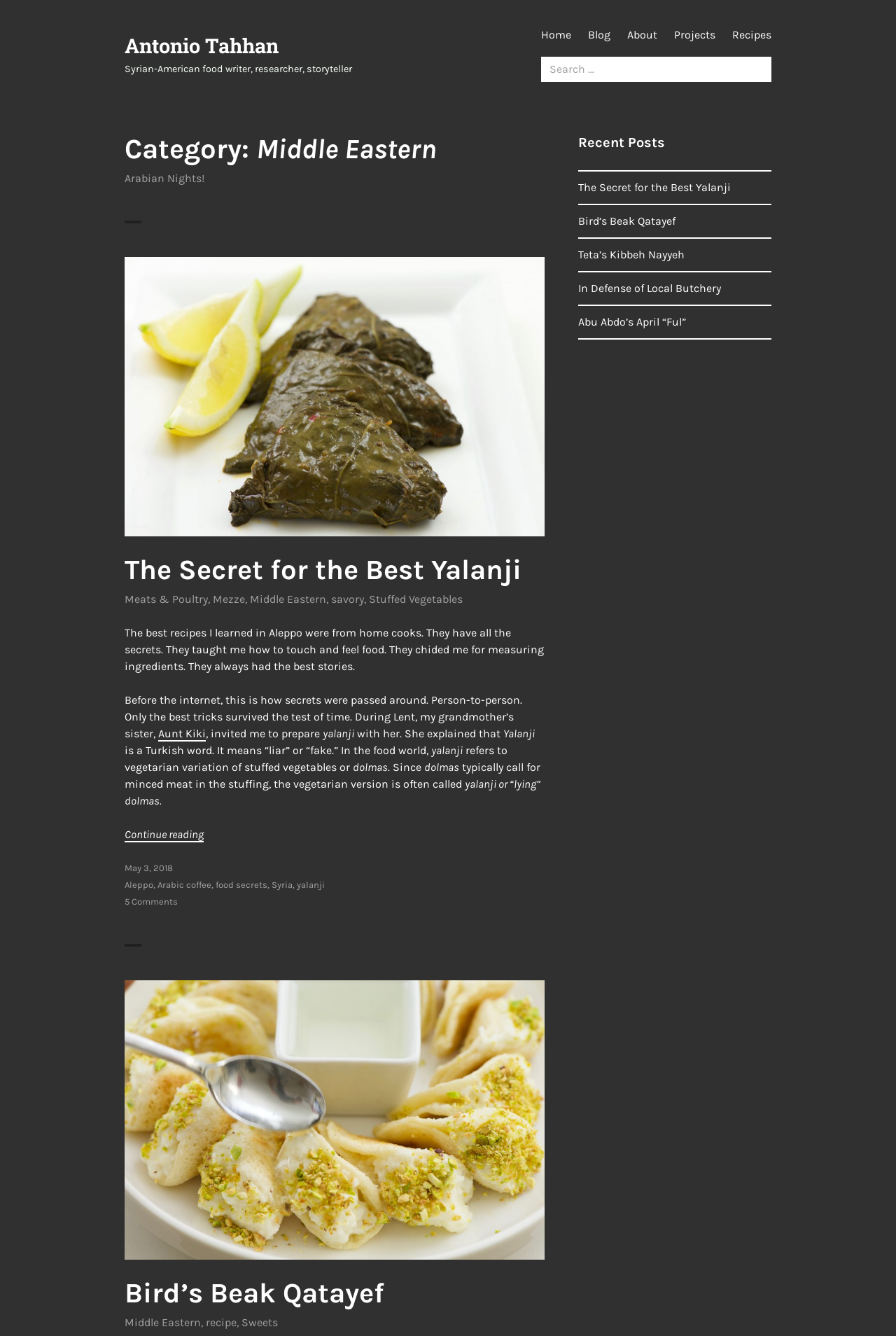What is the principal heading displayed on the webpage?

Category: Middle Eastern